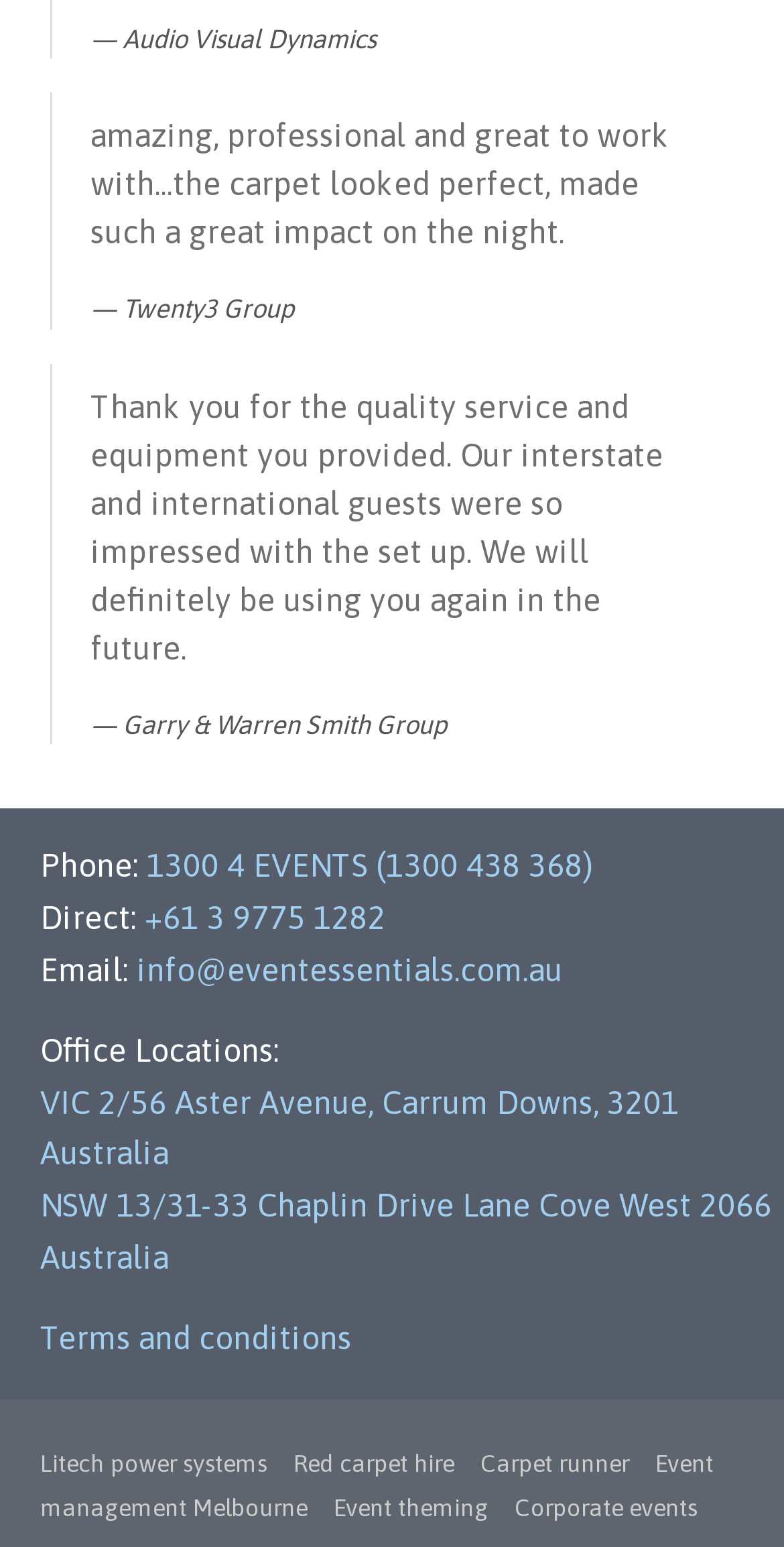Use the information in the screenshot to answer the question comprehensively: What is the email address provided on the webpage?

The email address is located in the contentinfo element with ID 26, and it is contained in a link element with ID 143. The text of this link element is 'info@eventessentials.com.au', which is the email address provided on the webpage.